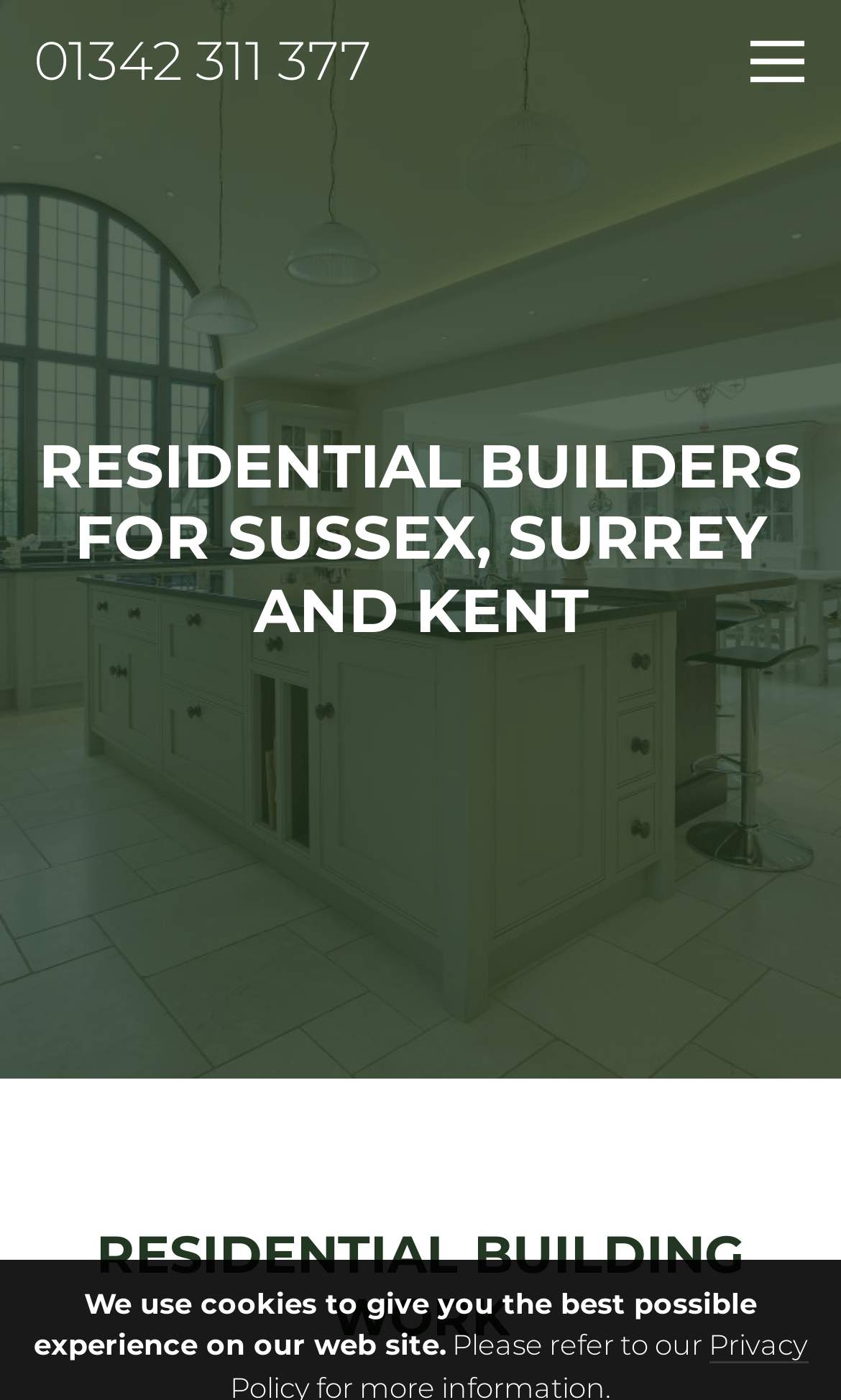Write an extensive caption that covers every aspect of the webpage.

The webpage is about Valley Builders, a residential building service provider for houses, flats, estates, extensions, and barn conversions in Sussex, Surrey, and Kent. 

At the top left of the page, there is a "Skip to main content" link. Below it, a prominent heading "RESIDENTIAL BUILDERS FOR SUSSEX, SURREY AND KENT" occupies most of the width of the page. 

On the top navigation bar, there is a phone number "01342 311 377" on the left side, and a "Menu" tab on the right side, accompanied by a small "Menu" icon. The navigation bar spans the entire width of the page.

Further down, there is a heading "RESIDENTIAL BUILDING WORK" that takes up most of the page's width. 

At the bottom of the page, there are two lines of text. The first line reads "We use cookies to give you the best possible experience on our web site." The second line starts with "Please refer to our" but the rest of the text is not specified.